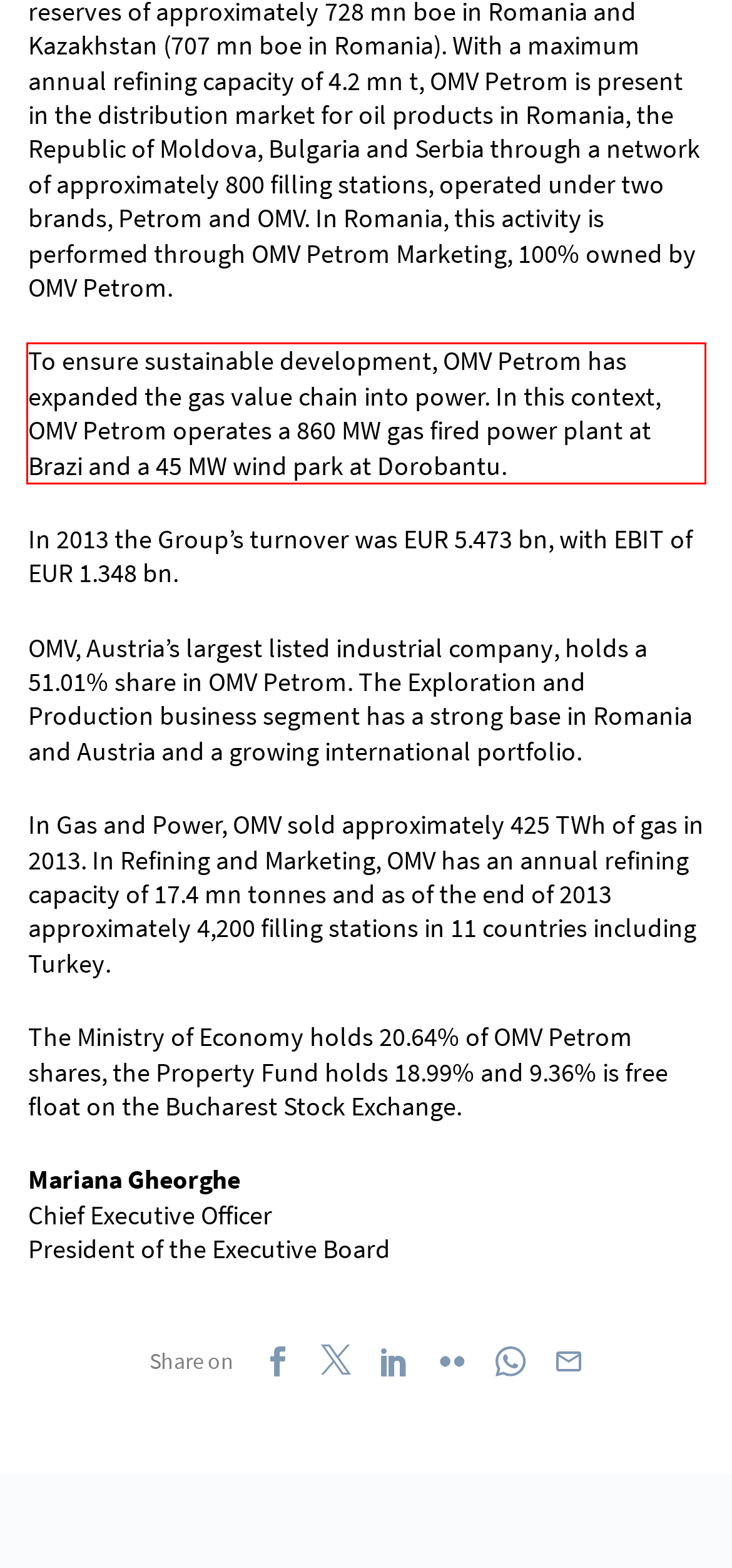Please look at the webpage screenshot and extract the text enclosed by the red bounding box.

To ensure sustainable development, OMV Petrom has expanded the gas value chain into power. In this context, OMV Petrom operates a 860 MW gas fired power plant at Brazi and a 45 MW wind park at Dorobantu.